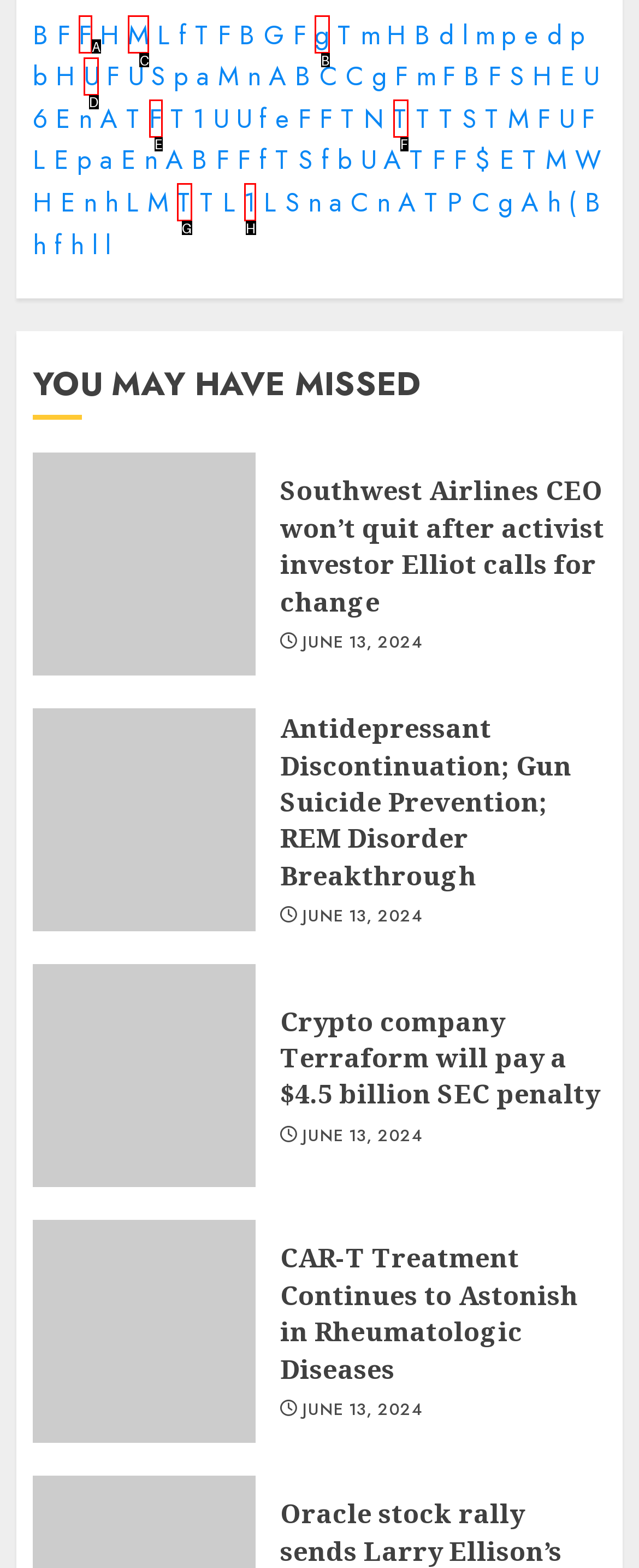Determine the appropriate lettered choice for the task: click on link M. Reply with the correct letter.

C